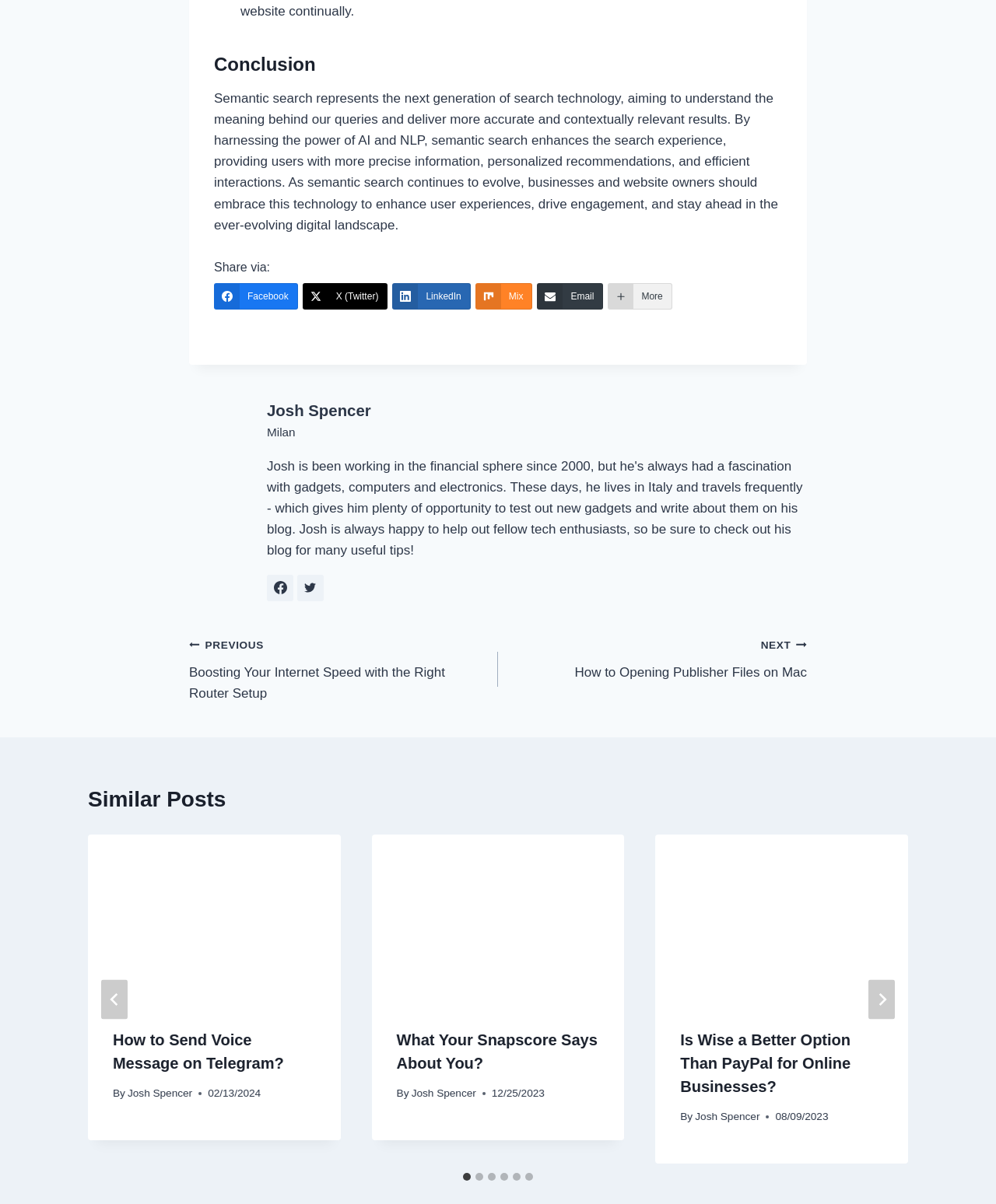Please provide the bounding box coordinates for the element that needs to be clicked to perform the instruction: "Go to the next slide". The coordinates must consist of four float numbers between 0 and 1, formatted as [left, top, right, bottom].

[0.872, 0.813, 0.898, 0.846]